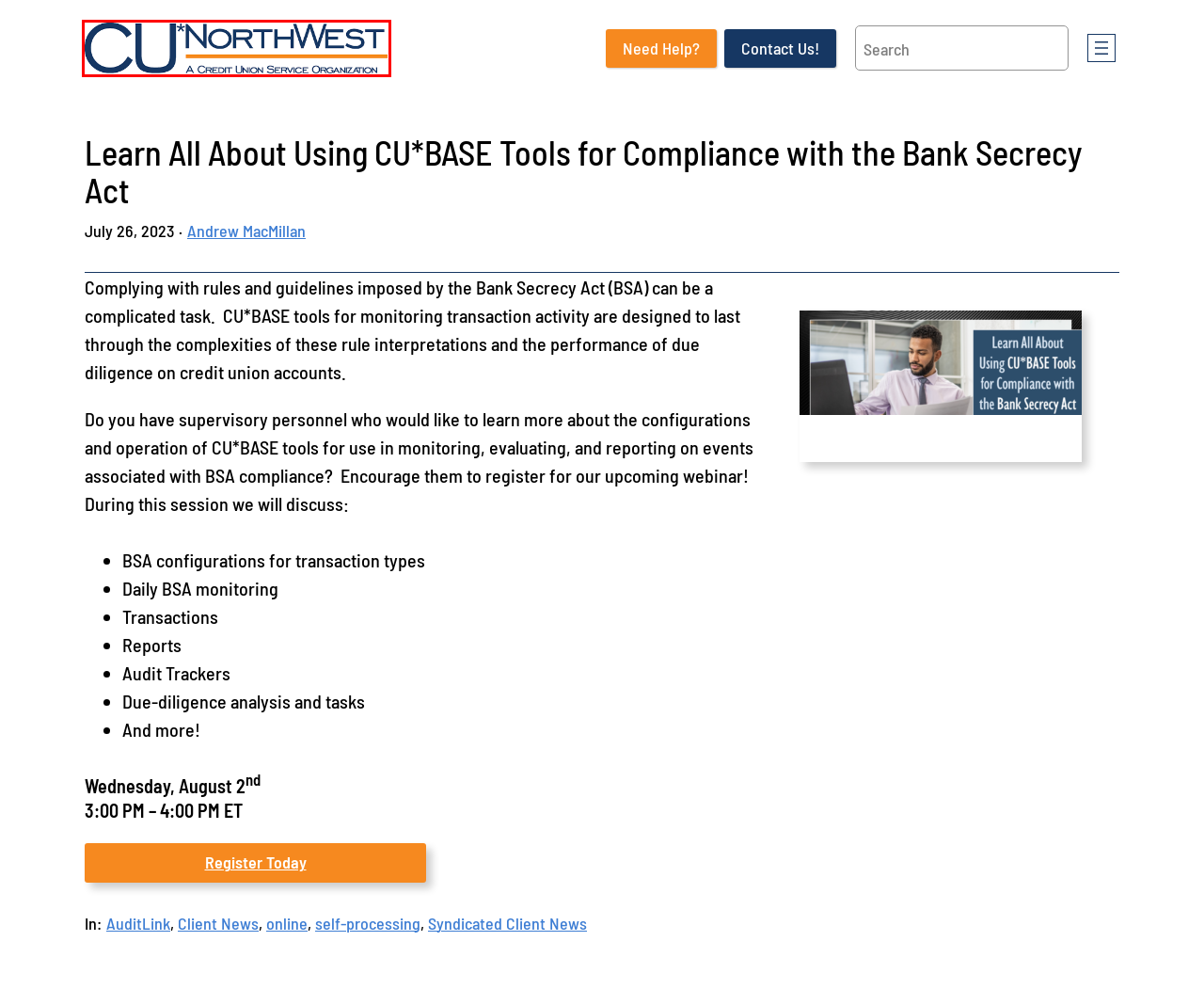You are given a webpage screenshot where a red bounding box highlights an element. Determine the most fitting webpage description for the new page that loads after clicking the element within the red bounding box. Here are the candidates:
A. AuditLink – CU*Northwest
B. online – CU*Northwest
C. Client News – CU*Northwest
D. CU*Northwest – A credit union service organization
E. Andrew MacMillan – CU*Northwest
F. Syllabi | CU*Answers
G. self-processing – CU*Northwest
H. Syndicated Client News – CU*Northwest

D